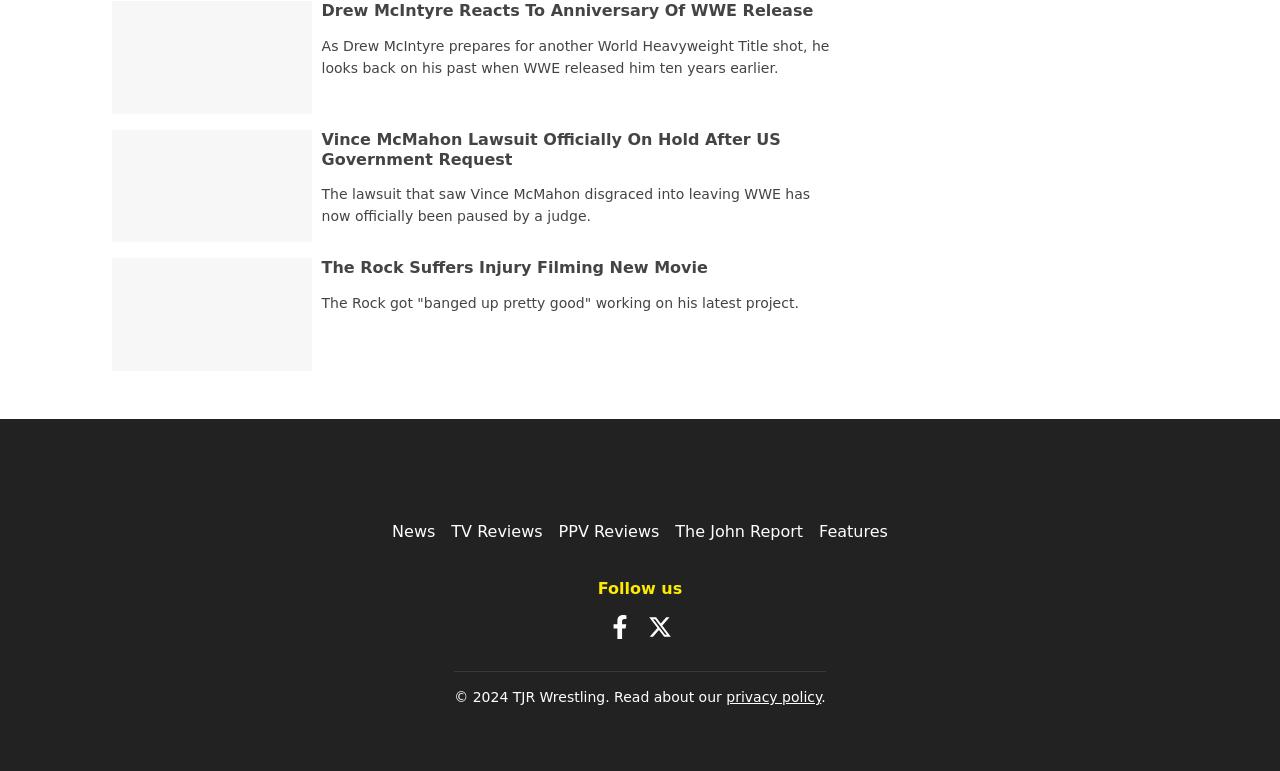Answer the question in one word or a short phrase:
What is the name of the section that has links to News, TV Reviews, and PPV Reviews?

Content info